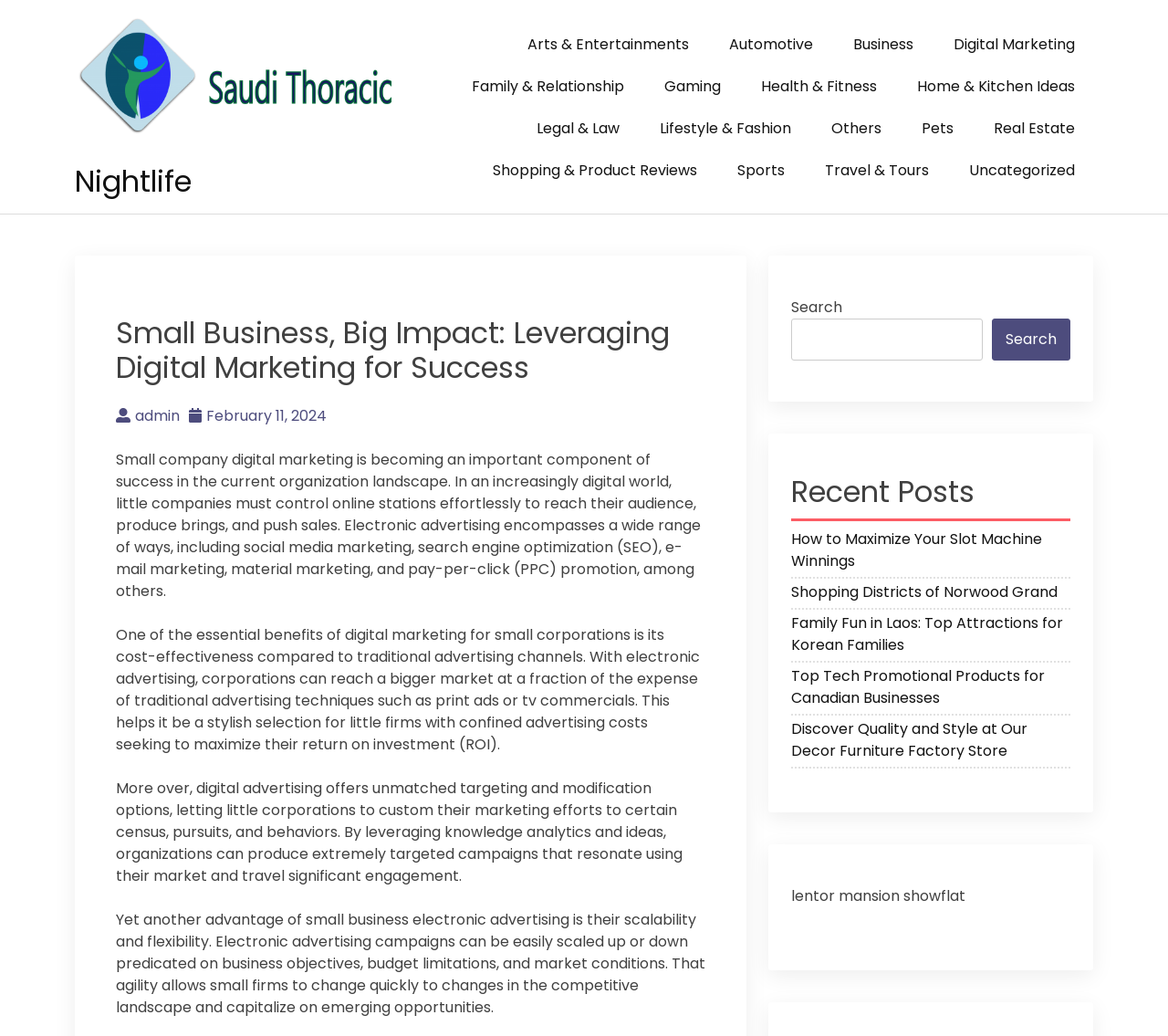Please provide the bounding box coordinates for the element that needs to be clicked to perform the following instruction: "Click on the 'Nightlife' link". The coordinates should be given as four float numbers between 0 and 1, i.e., [left, top, right, bottom].

[0.064, 0.0, 0.342, 0.145]